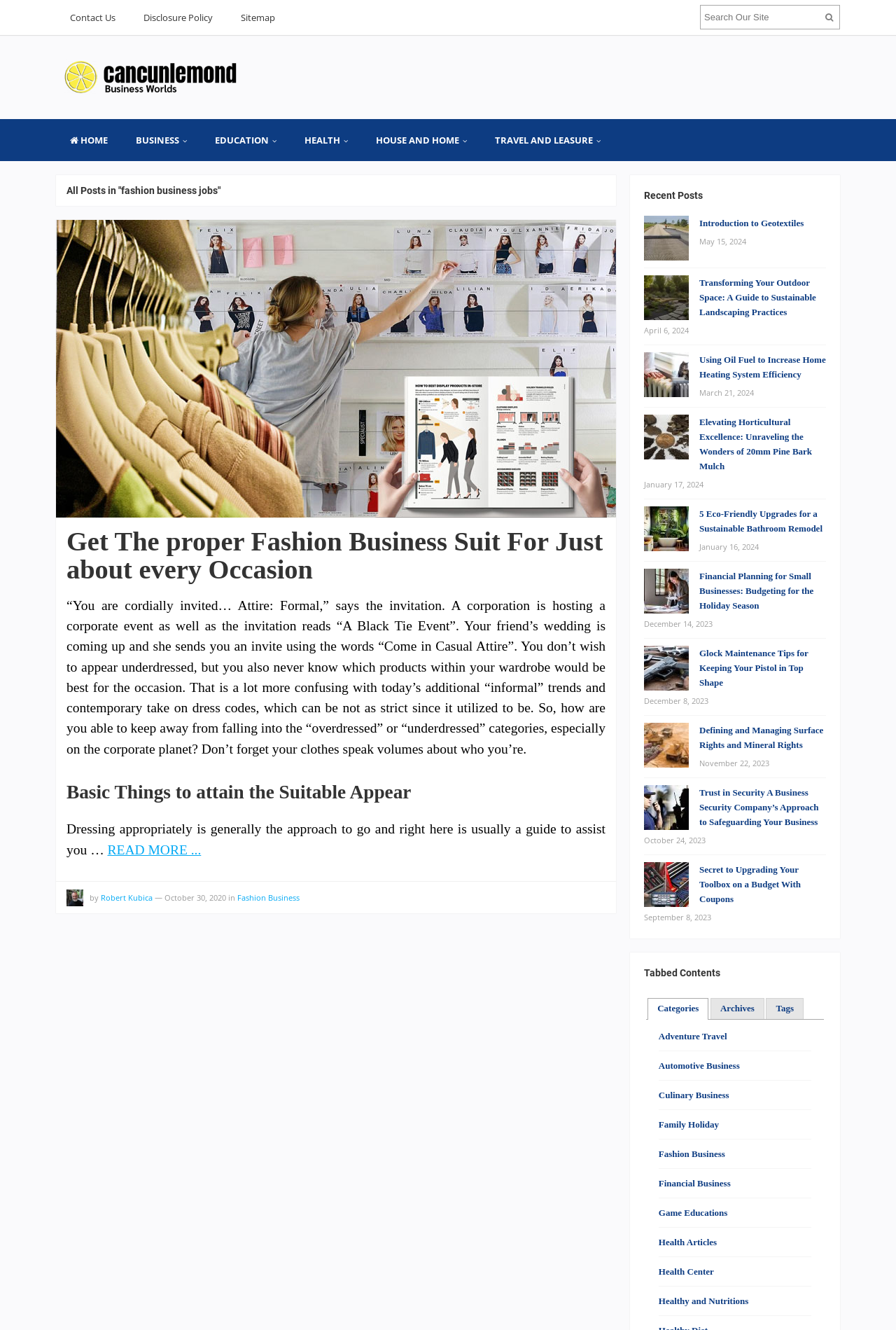Describe all significant elements and features of the webpage.

This webpage is about fashion business jobs and appears to be a blog or article-based website. At the top, there are several links, including "Contact Us", "Disclosure Policy", and "Sitemap", which are aligned horizontally and take up a small portion of the top section. Next to these links, there is a search box and a button with a magnifying glass icon.

Below the top section, there is a logo or image of "cancunlemond-com" with a link to the homepage. Underneath the logo, there are several navigation links, including "HOME", "BUSINESS", "EDUCATION", "HEALTH", "HOUSE AND HOME", and "TRAVEL AND LEASURE", which are also aligned horizontally and take up a significant portion of the top section.

The main content of the webpage is divided into two sections. On the left side, there is a heading that reads "All Posts in 'fashion business jobs'" followed by an article with a title "Get The proper Fashion Business Suit For Just about every Occasion". The article includes an image, a brief summary, and a "READ MORE..." link. Below the article, there are several links to recent posts, each with an image, title, and date.

On the right side, there is a section titled "Recent Posts" with several links to articles, each with an image, title, and date. The articles appear to be related to various topics, including fashion, business, education, and more.

At the bottom of the webpage, there is a tabbed contents section with two tabs, "Categories" and "Archives", which allow users to navigate to different sections of the website.